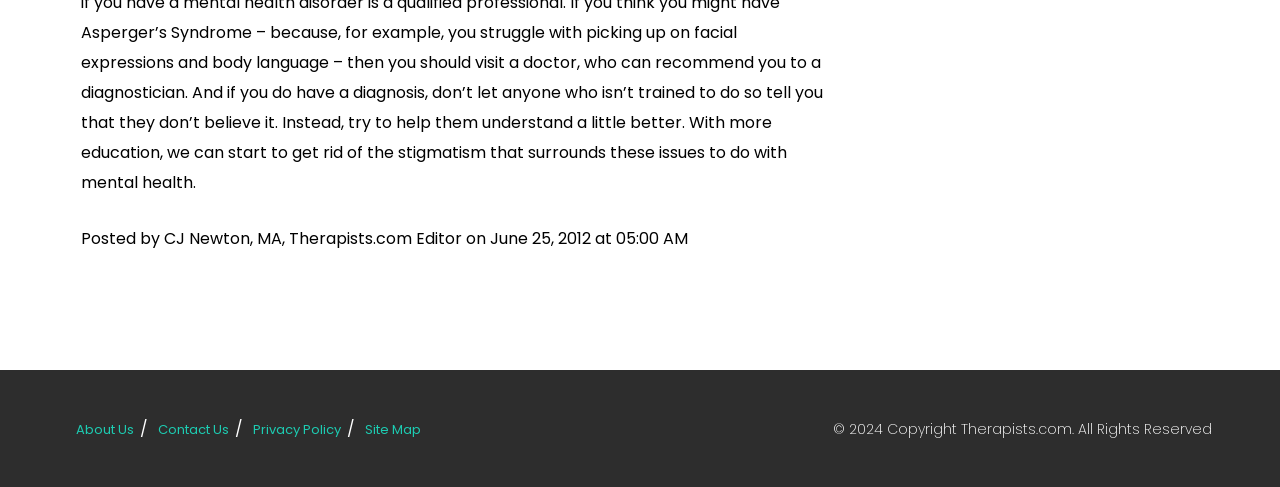Determine the bounding box coordinates of the UI element described by: "November".

None